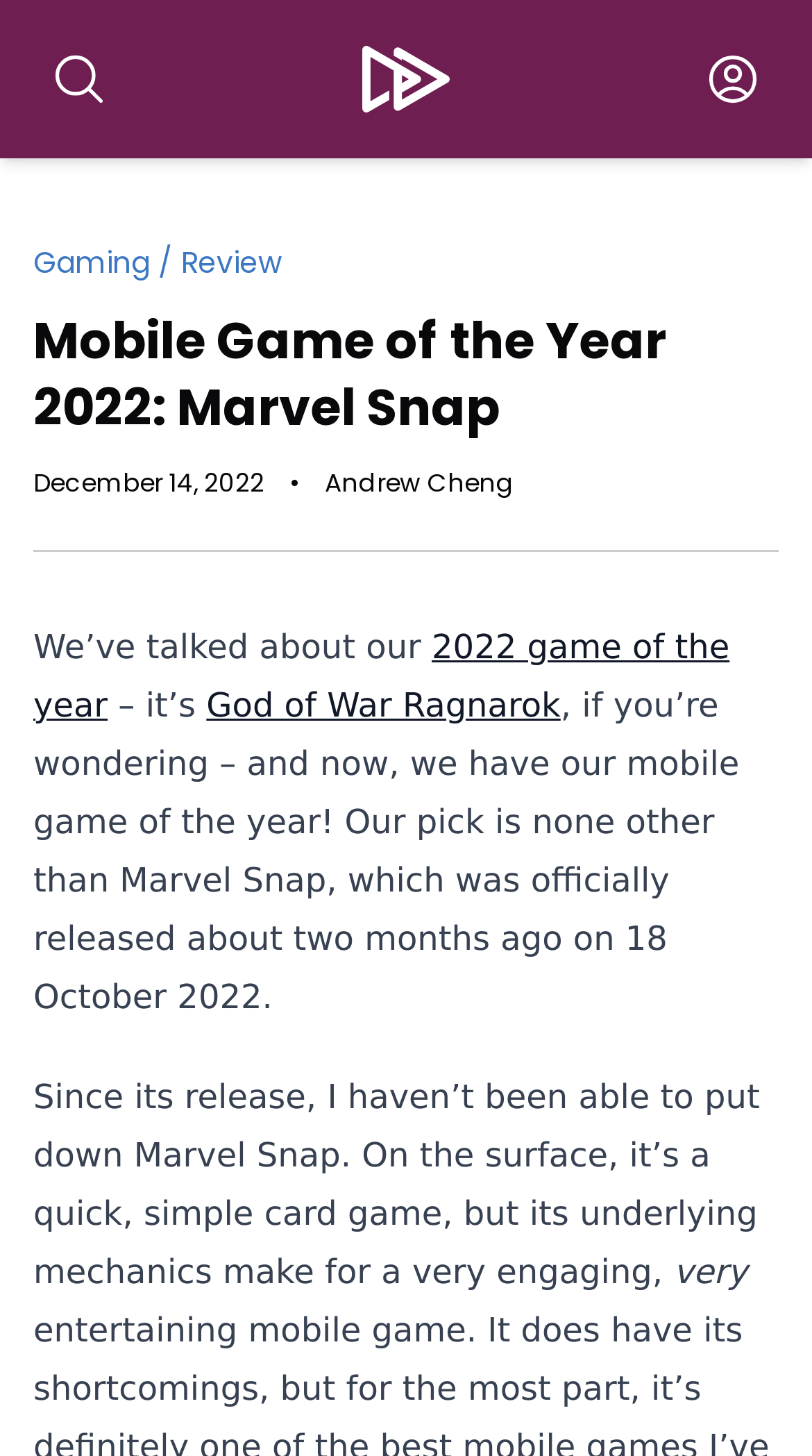Give a concise answer using only one word or phrase for this question:
Who is the author of the article?

Andrew Cheng